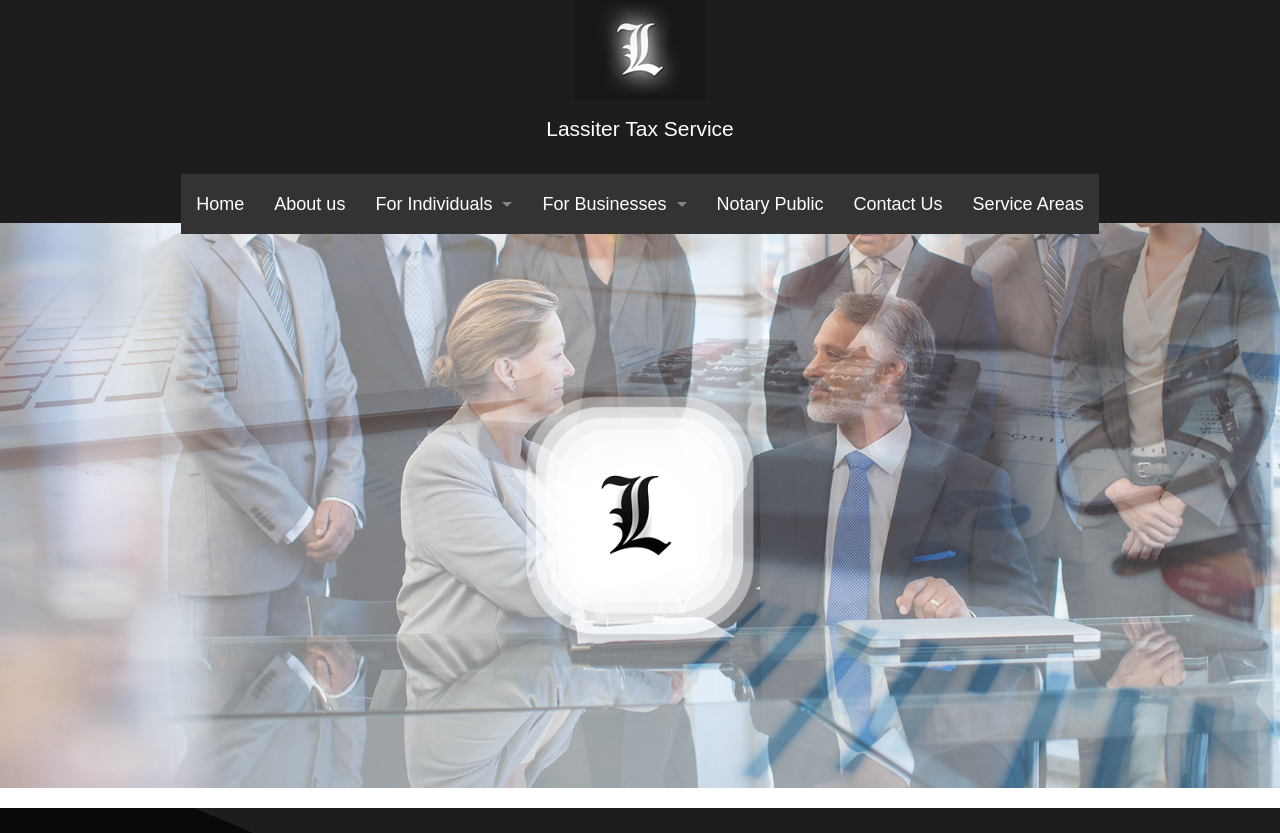Locate the bounding box of the UI element with the following description: "Home".

[0.142, 0.209, 0.203, 0.281]